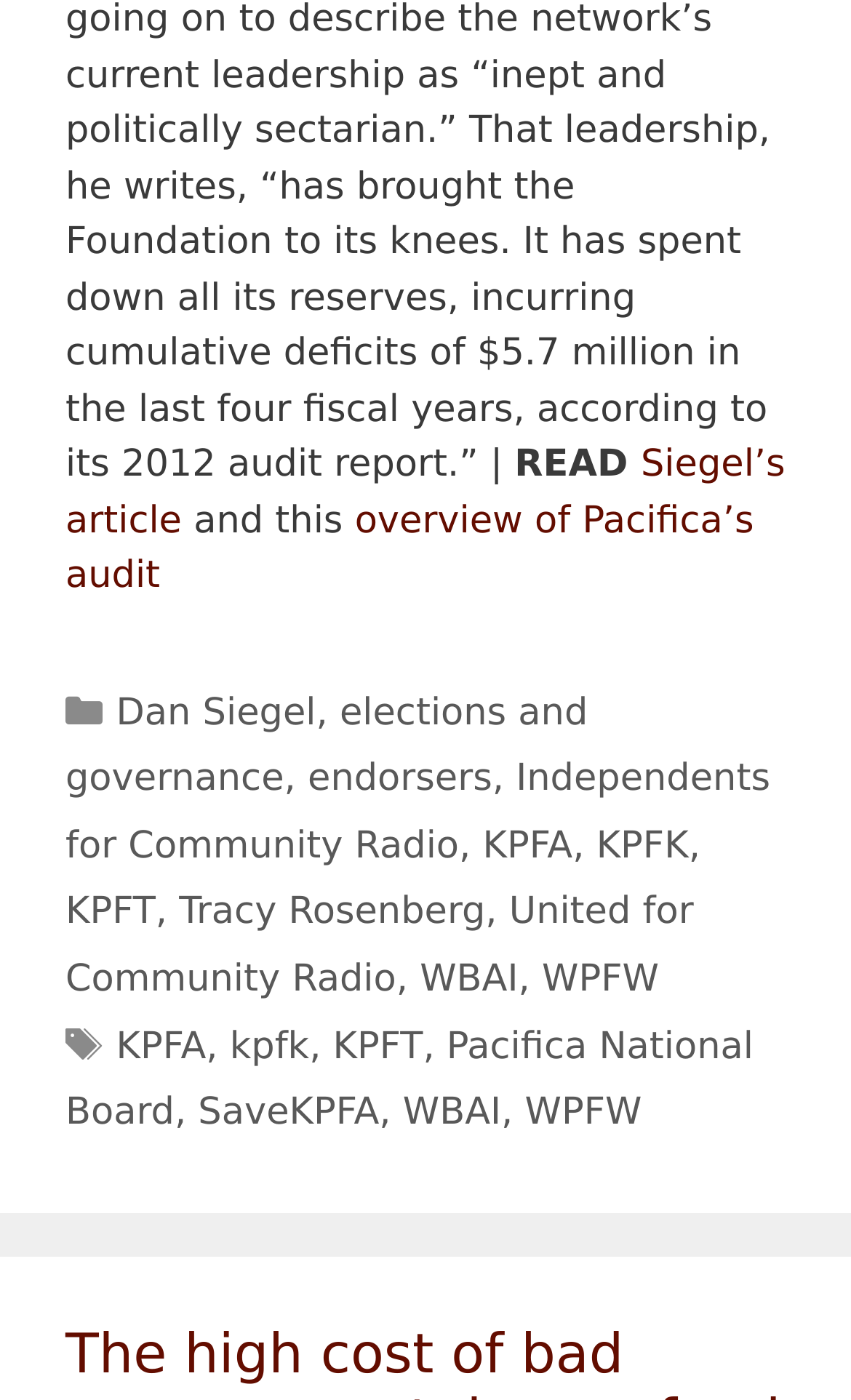Please identify the bounding box coordinates for the region that you need to click to follow this instruction: "Go to Dan Siegel's page".

[0.136, 0.494, 0.371, 0.525]